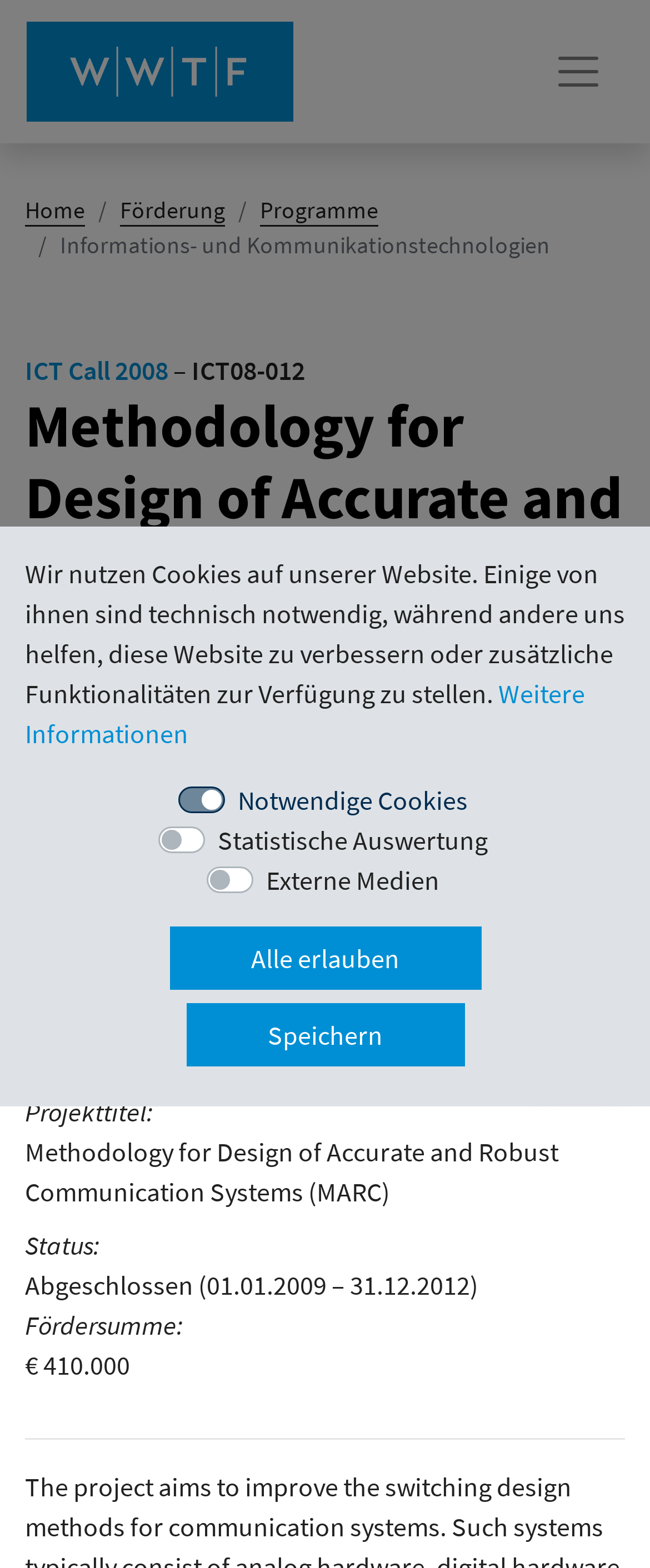Please identify the bounding box coordinates of the element on the webpage that should be clicked to follow this instruction: "View the project details". The bounding box coordinates should be given as four float numbers between 0 and 1, formatted as [left, top, right, bottom].

[0.038, 0.588, 0.408, 0.609]